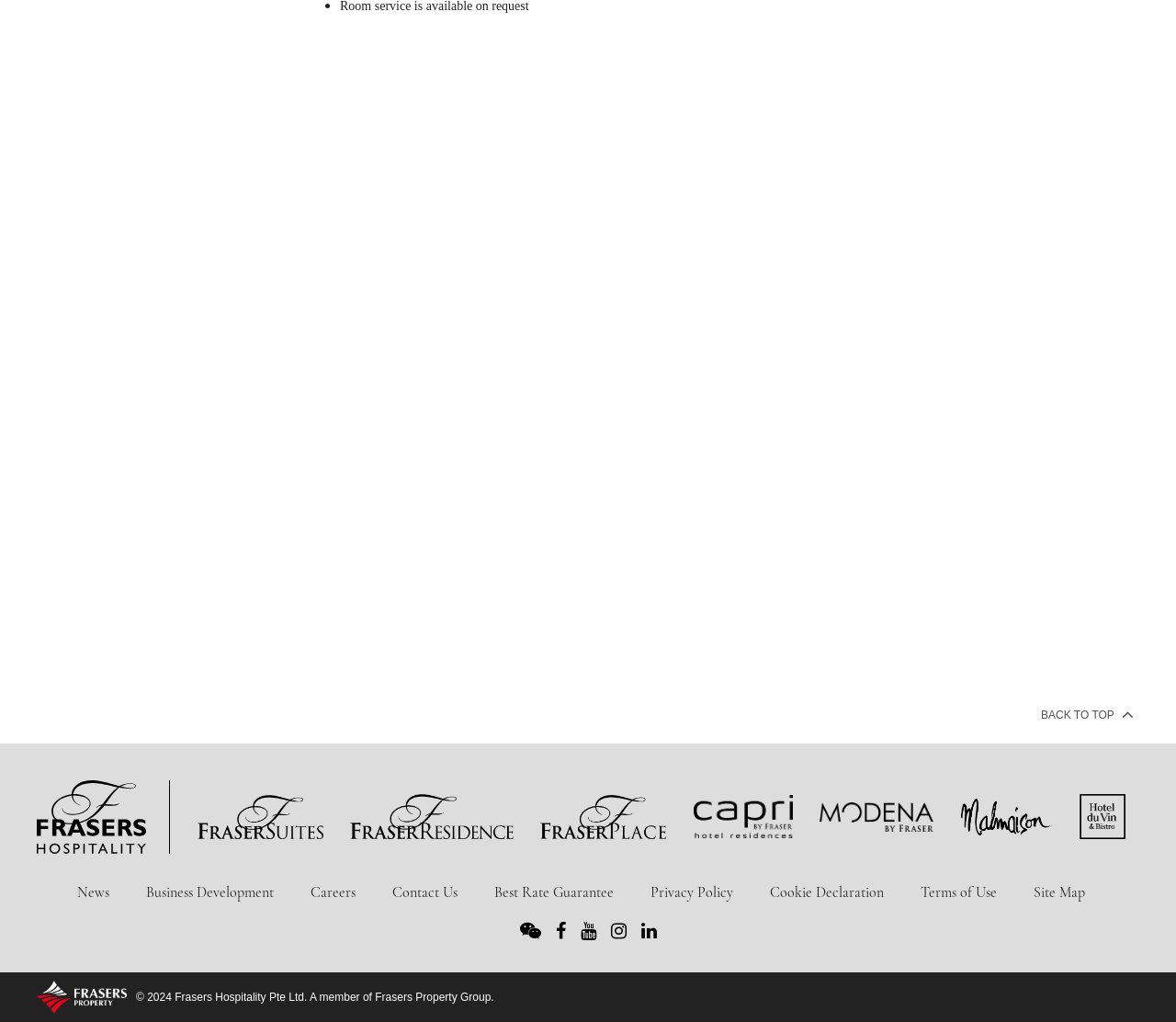How many room types are shown on the current page?
Your answer should be a single word or phrase derived from the screenshot.

3